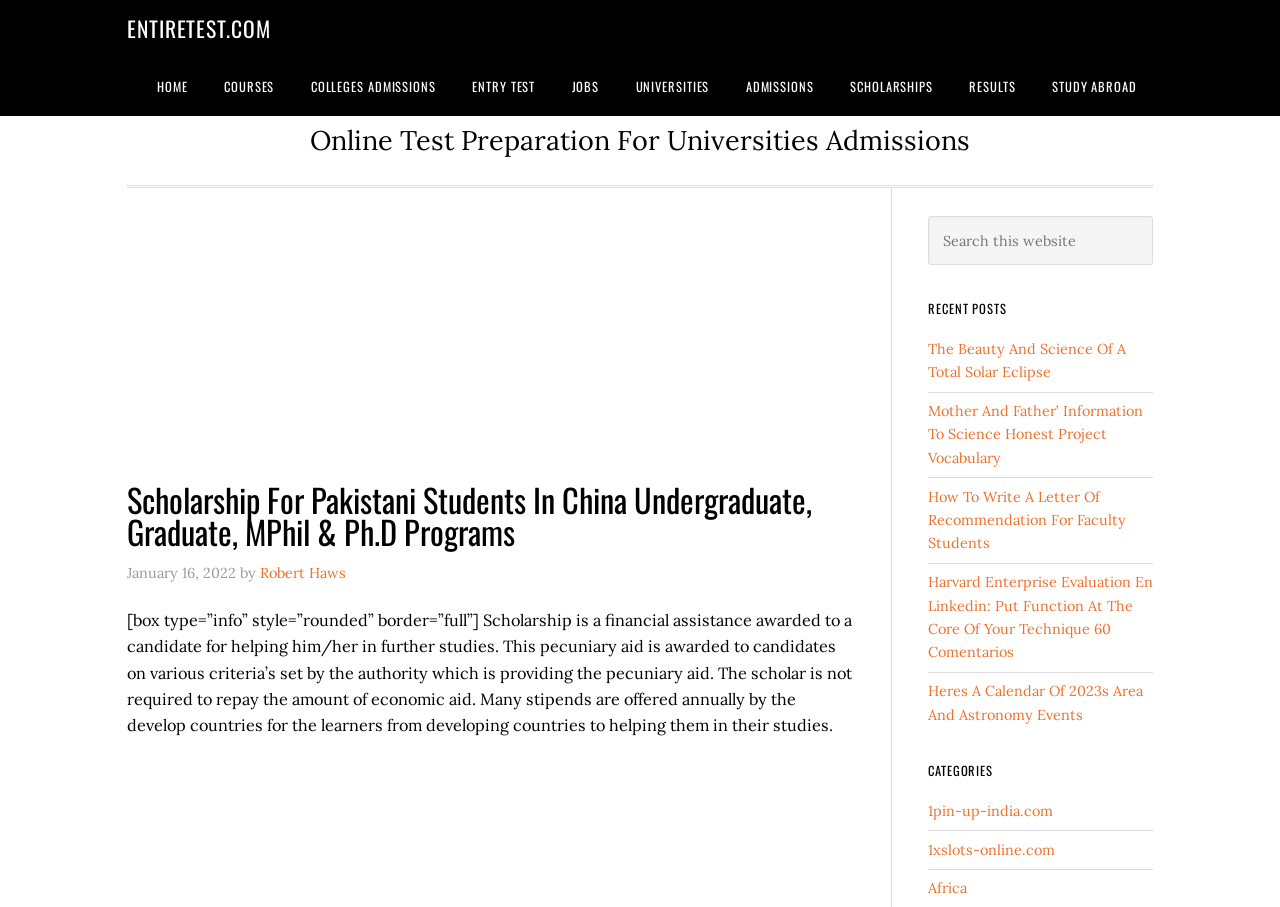Identify and extract the heading text of the webpage.

Scholarship For Pakistani Students In China Undergraduate, Graduate, MPhil & Ph.D Programs